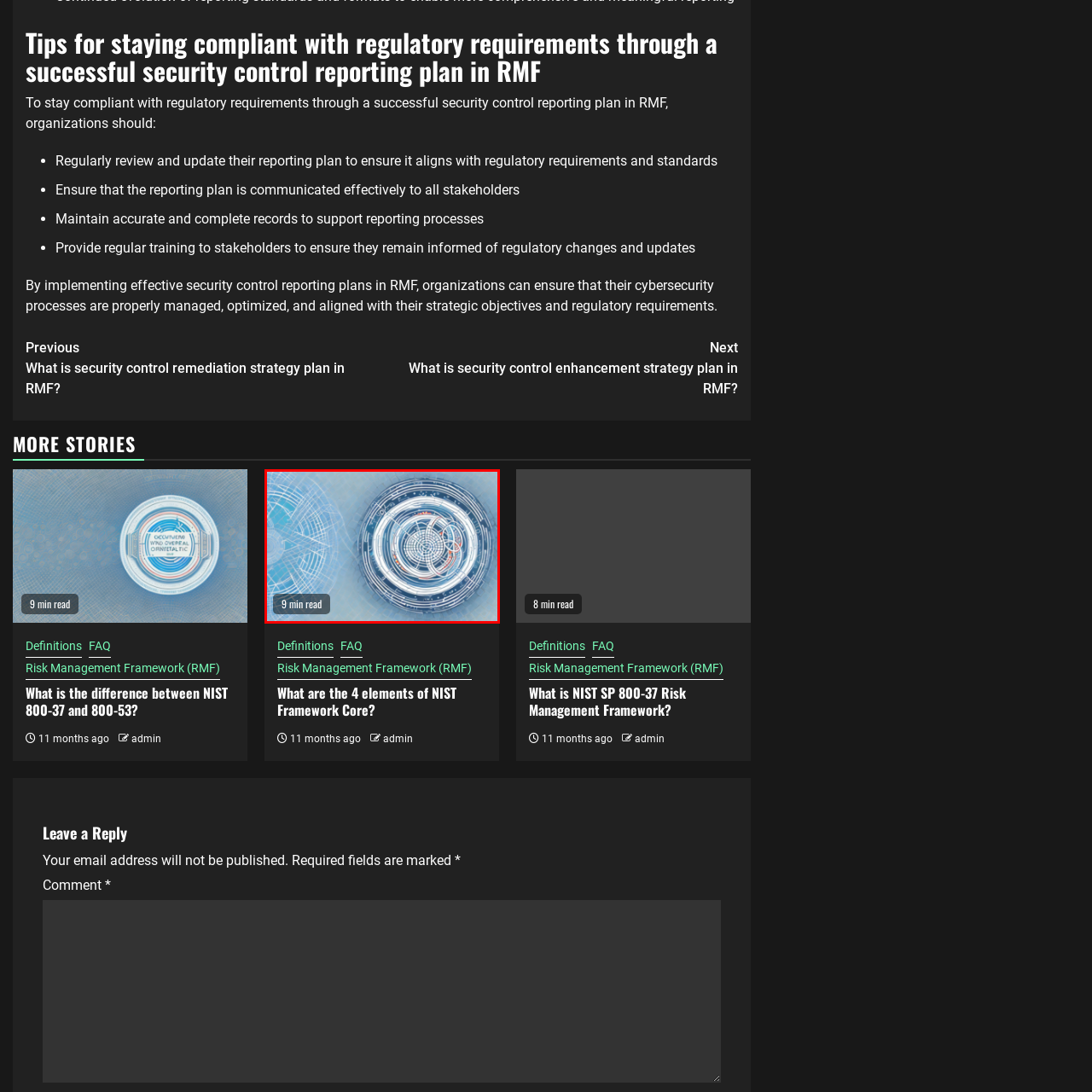Direct your attention to the zone enclosed by the orange box, What is the estimated reading time of the associated content? 
Give your response in a single word or phrase.

9 min read